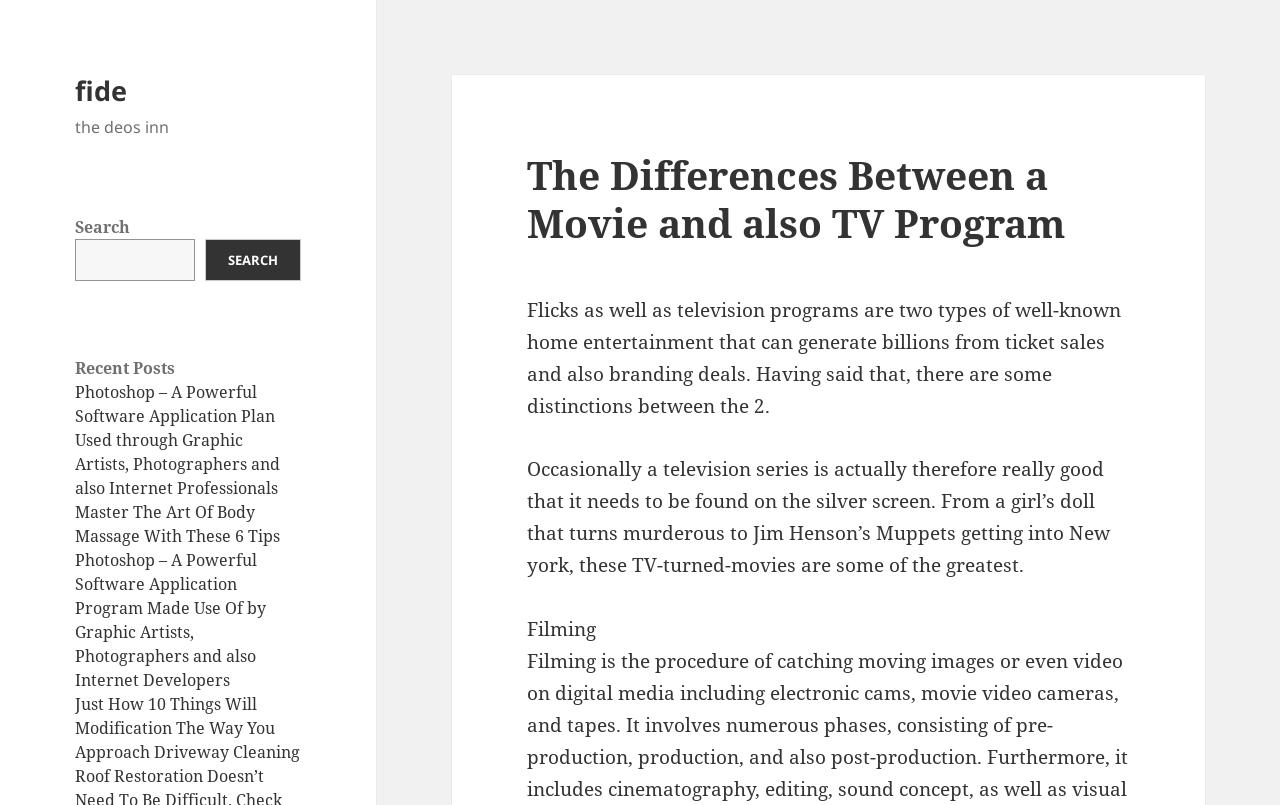Using the description "parent_node: SEARCH name="s"", locate and provide the bounding box of the UI element.

[0.059, 0.296, 0.153, 0.349]